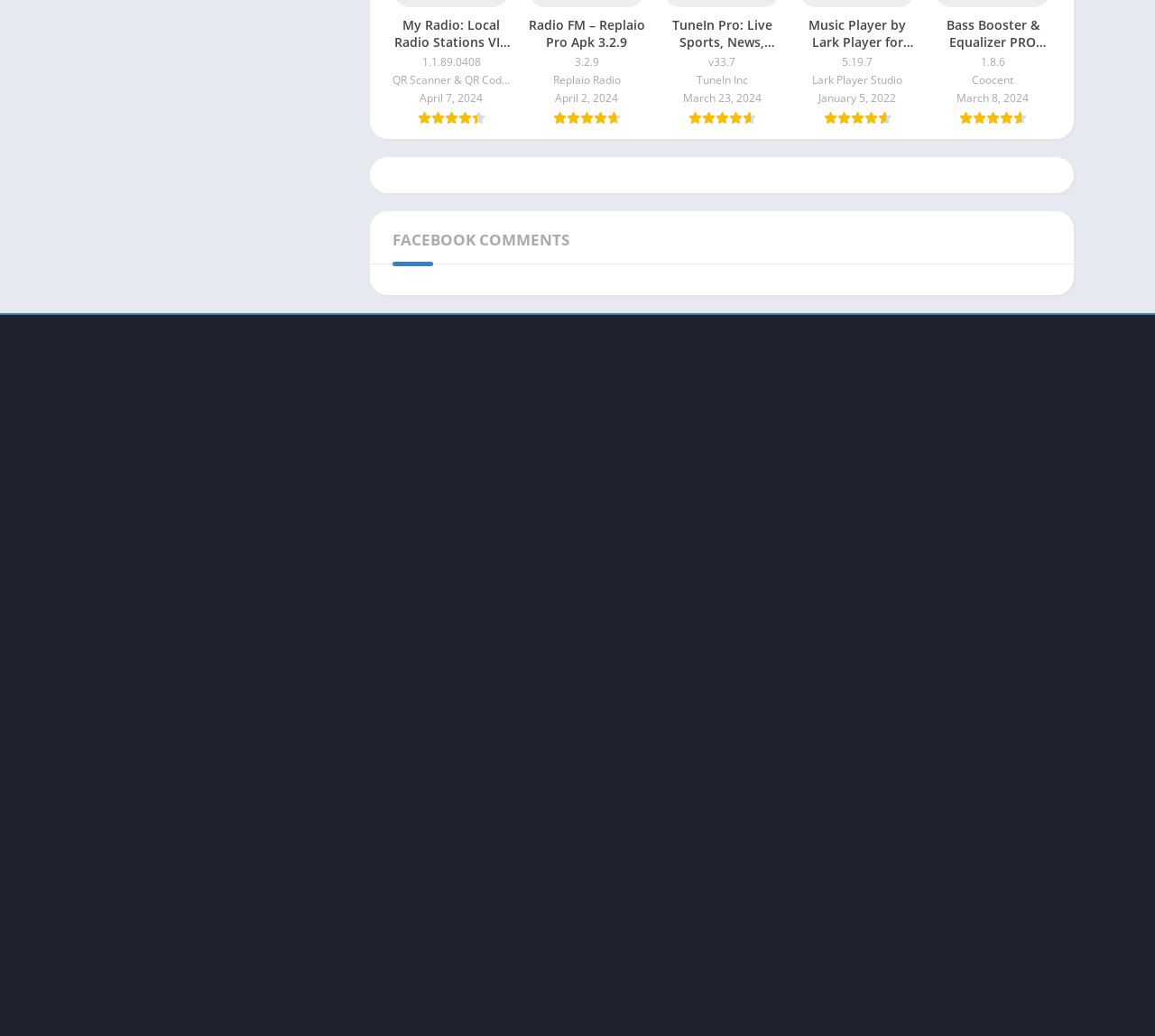Locate the bounding box coordinates of the element that should be clicked to execute the following instruction: "Click on the 'iptvplus-' link".

[0.07, 0.359, 0.345, 0.461]